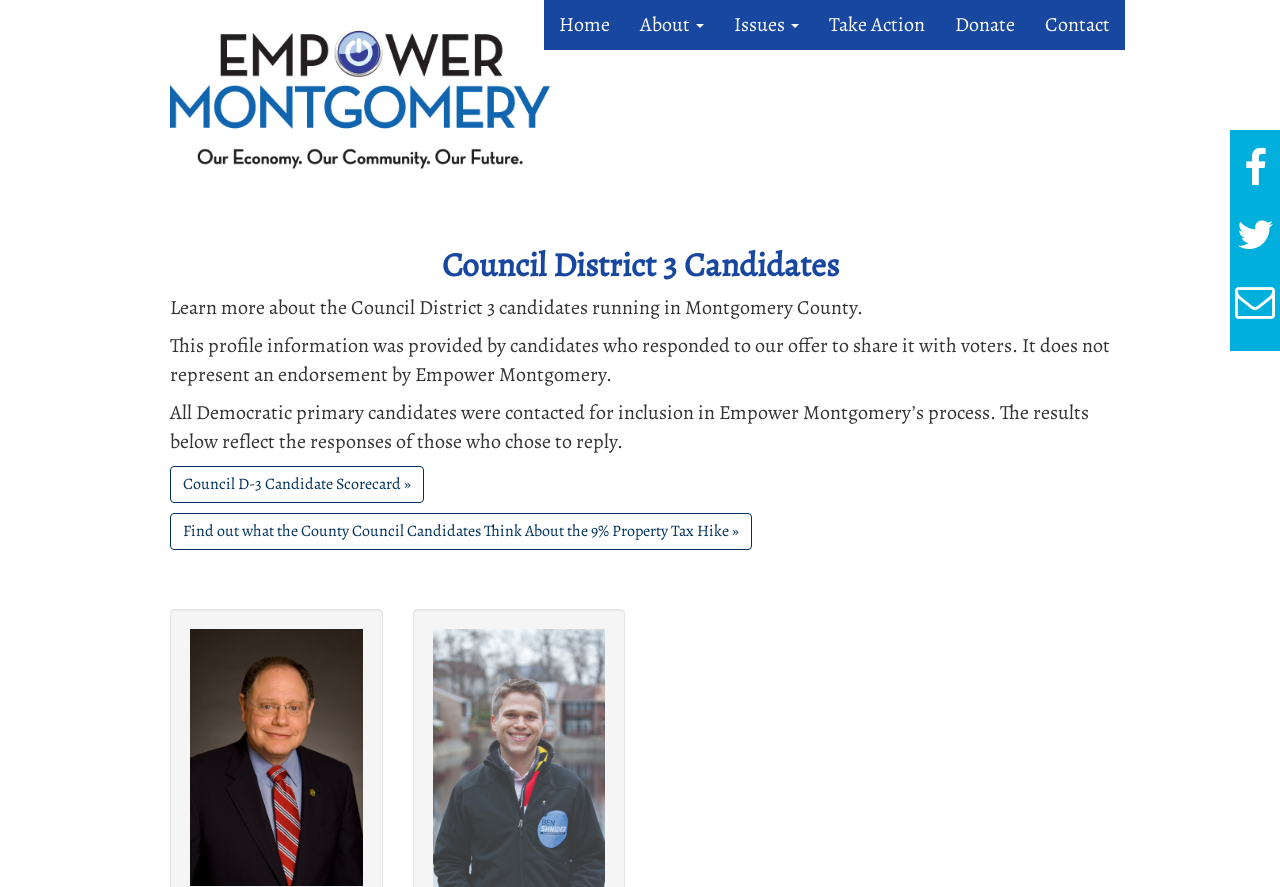What can be done on the 'Take Action' page?
Based on the image, give a one-word or short phrase answer.

Unknown